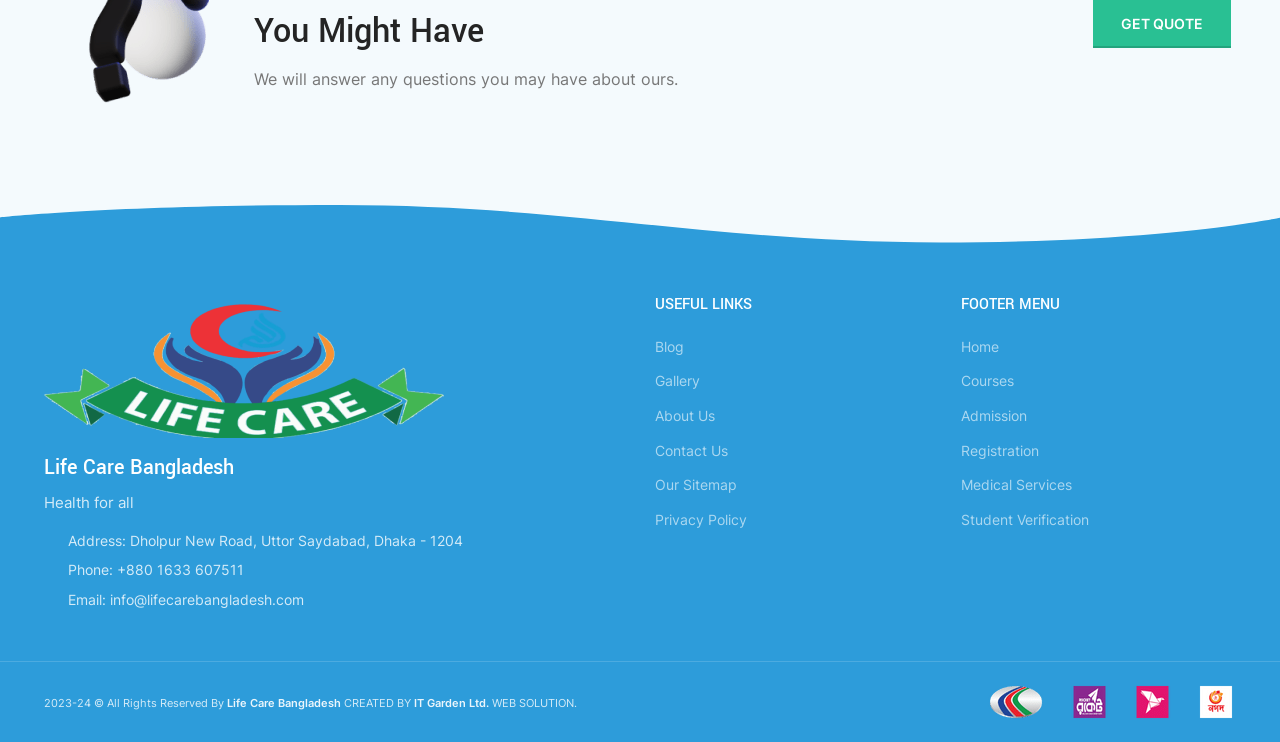What is the year of copyright for Life Care Bangladesh?
Examine the image closely and answer the question with as much detail as possible.

I found the year of copyright by looking at the footer section of the webpage, where it is listed as '2023-24 © All Rights Reserved By Life Care Bangladesh'.